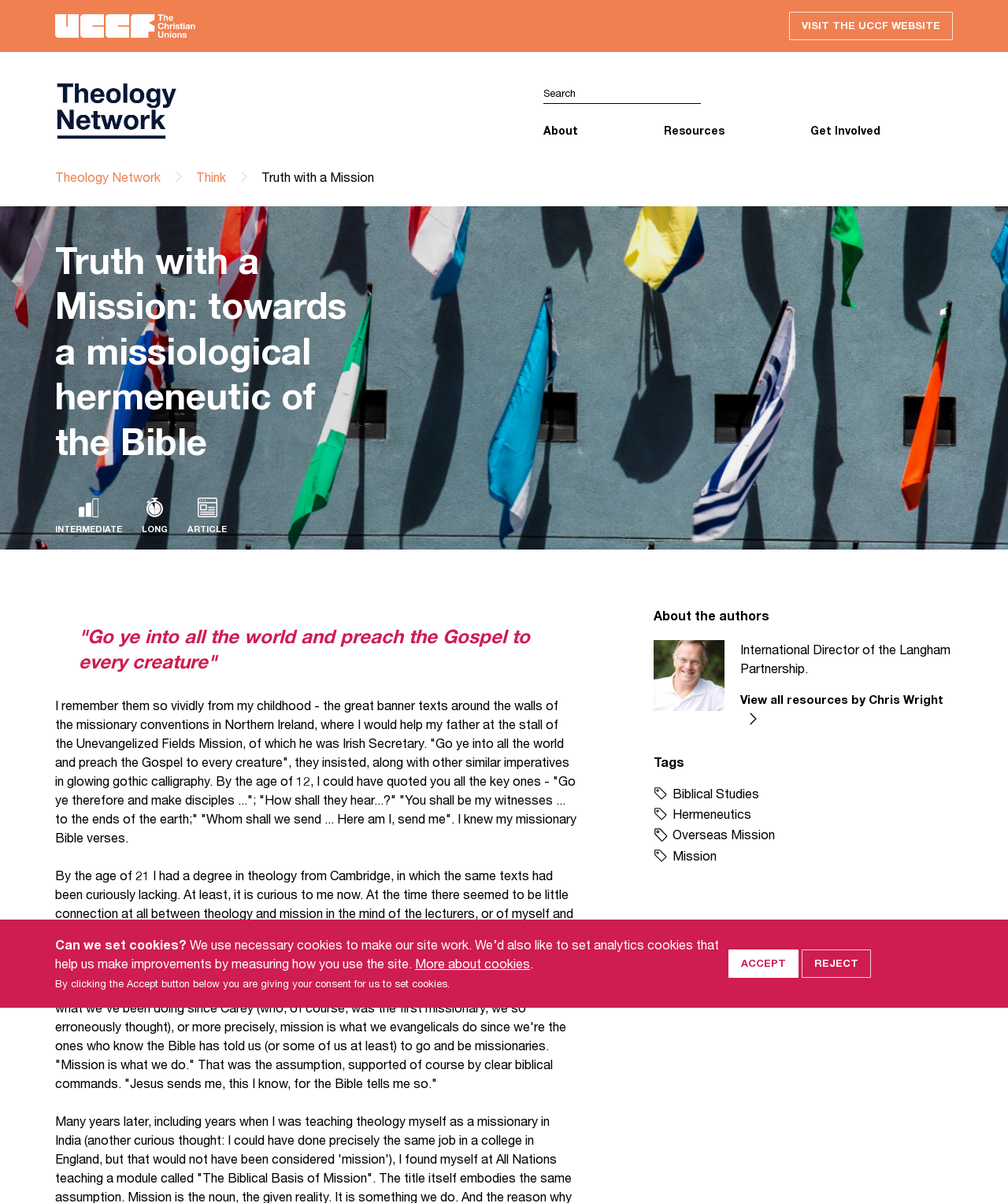Identify the bounding box coordinates of the region that should be clicked to execute the following instruction: "Search for something".

None